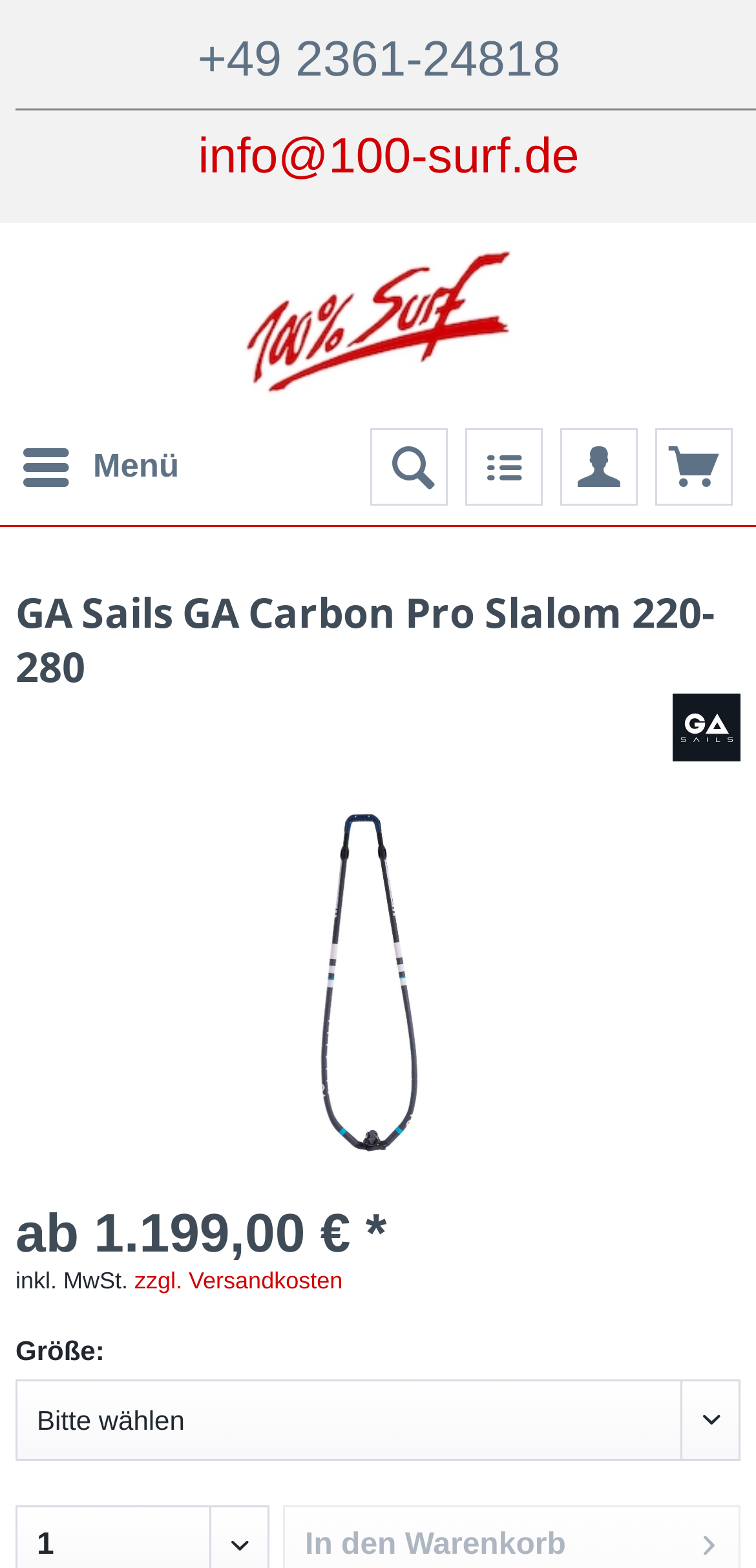What is the label of the combobox?
Please interpret the details in the image and answer the question thoroughly.

I found the label of the combobox by looking at the StaticText element with the bounding box coordinates [0.021, 0.852, 0.138, 0.872]. The text content of this element is 'Größe:', which is the label of the combobox.